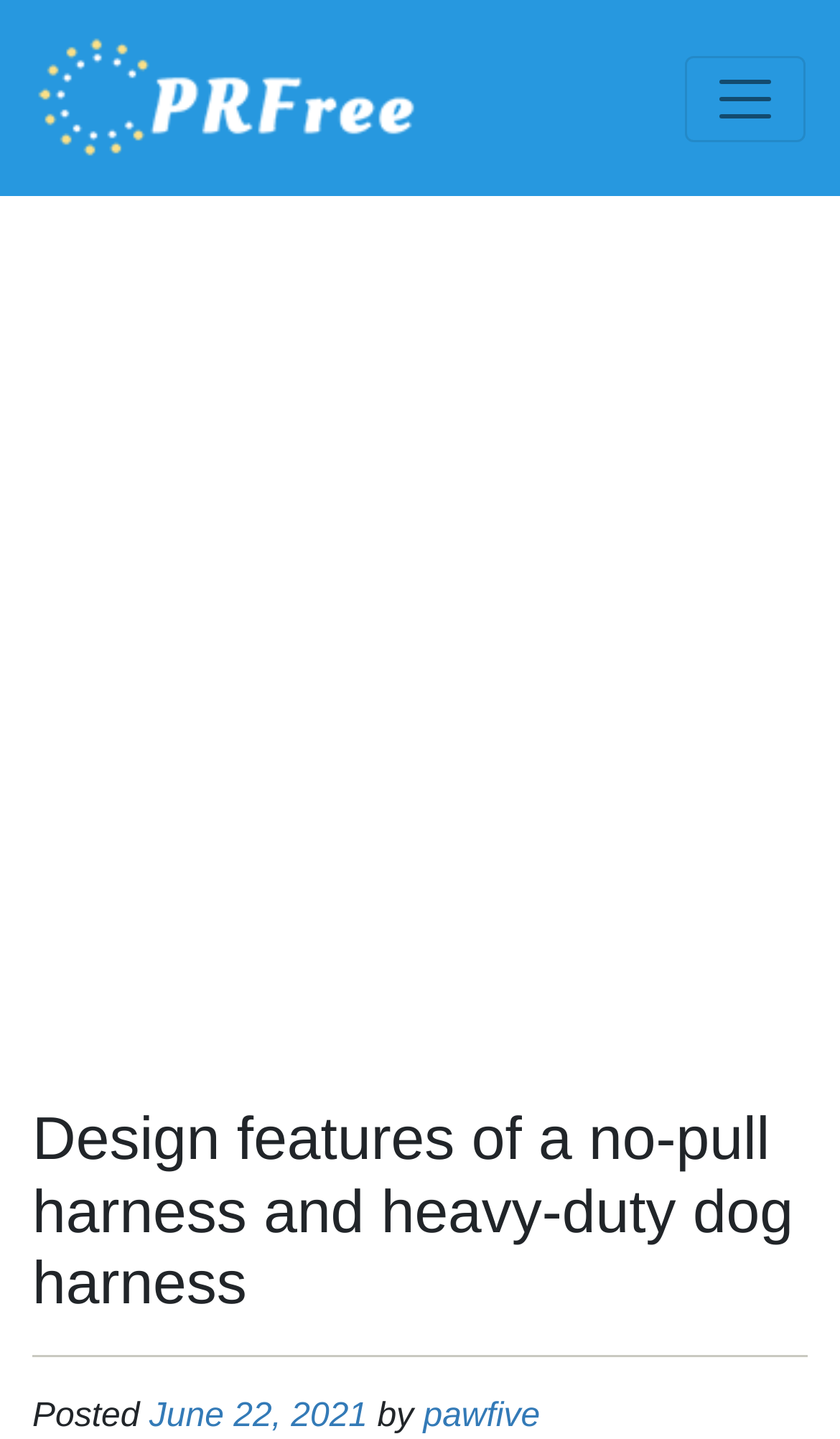Consider the image and give a detailed and elaborate answer to the question: 
Is the navigation menu expanded?

I found that the navigation menu is not expanded by looking at the button at the top right corner, which says 'Toggle navigation' and has a property 'expanded' set to 'False'.